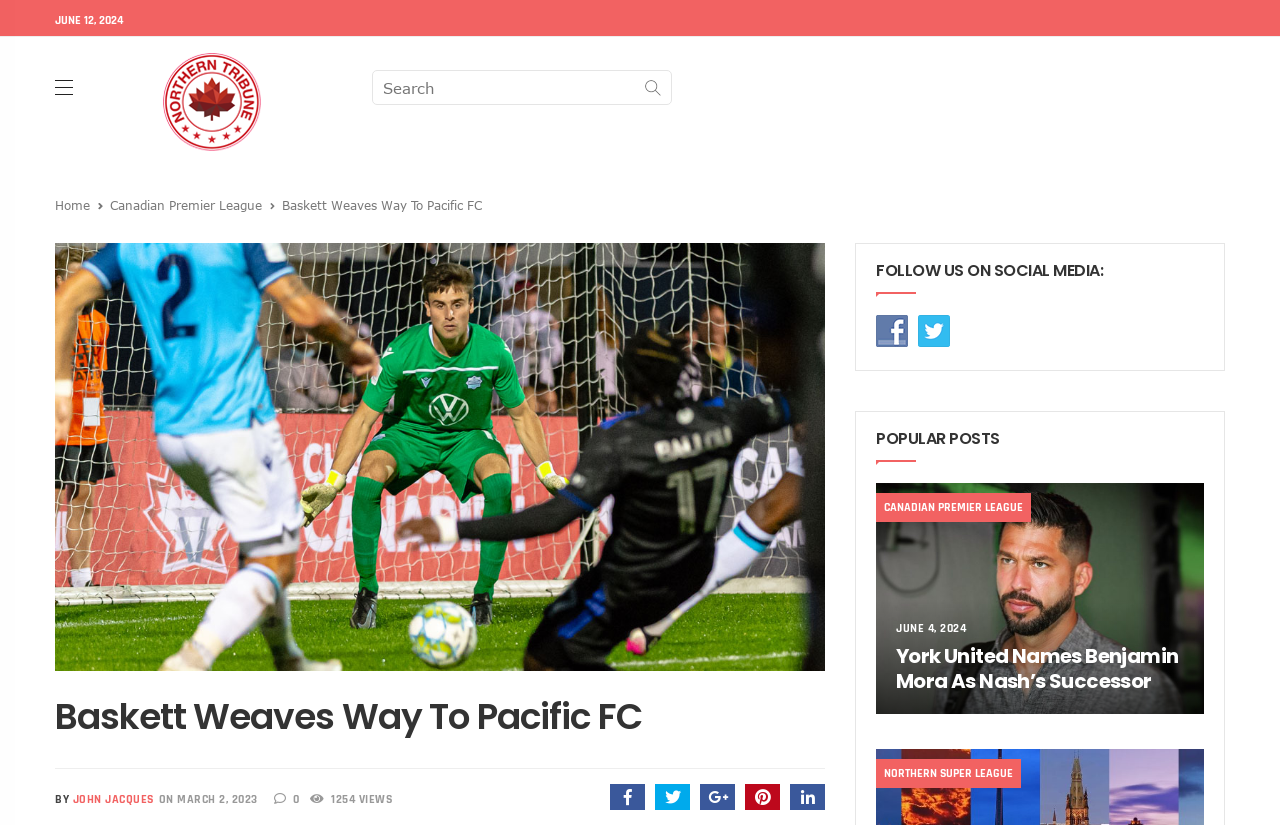Construct a comprehensive caption that outlines the webpage's structure and content.

The webpage appears to be a news article about Kieran Baskett, a soccer player who has moved to Pacific FC. At the top of the page, there is a logo on the left side, accompanied by a search bar and a button on the right side. Below the logo, there are navigation links to "Home" and "Canadian Premier League".

The main content of the article is displayed prominently, with a large image of Kieran Baskett in his Halifax Wanderers jersey. The article title, "Baskett Weaves Way To Pacific FC", is displayed in a heading above the image. The author's name, "JOHN JACQUES", and the date "MARCH 2, 2023" are mentioned below the title.

The article itself is not explicitly described, but there are several social media links and a "FOLLOW US ON SOCIAL MEDIA" heading on the right side of the page. Below this, there are popular post links, including an article about York United naming Benjamin Mora as their new coach.

There are a total of 5 social media links, including Facebook and Twitter, and 5 popular post links, each with a brief description and a date. The page also displays the number of views, "1254 VIEWS", and several icons for sharing the article.